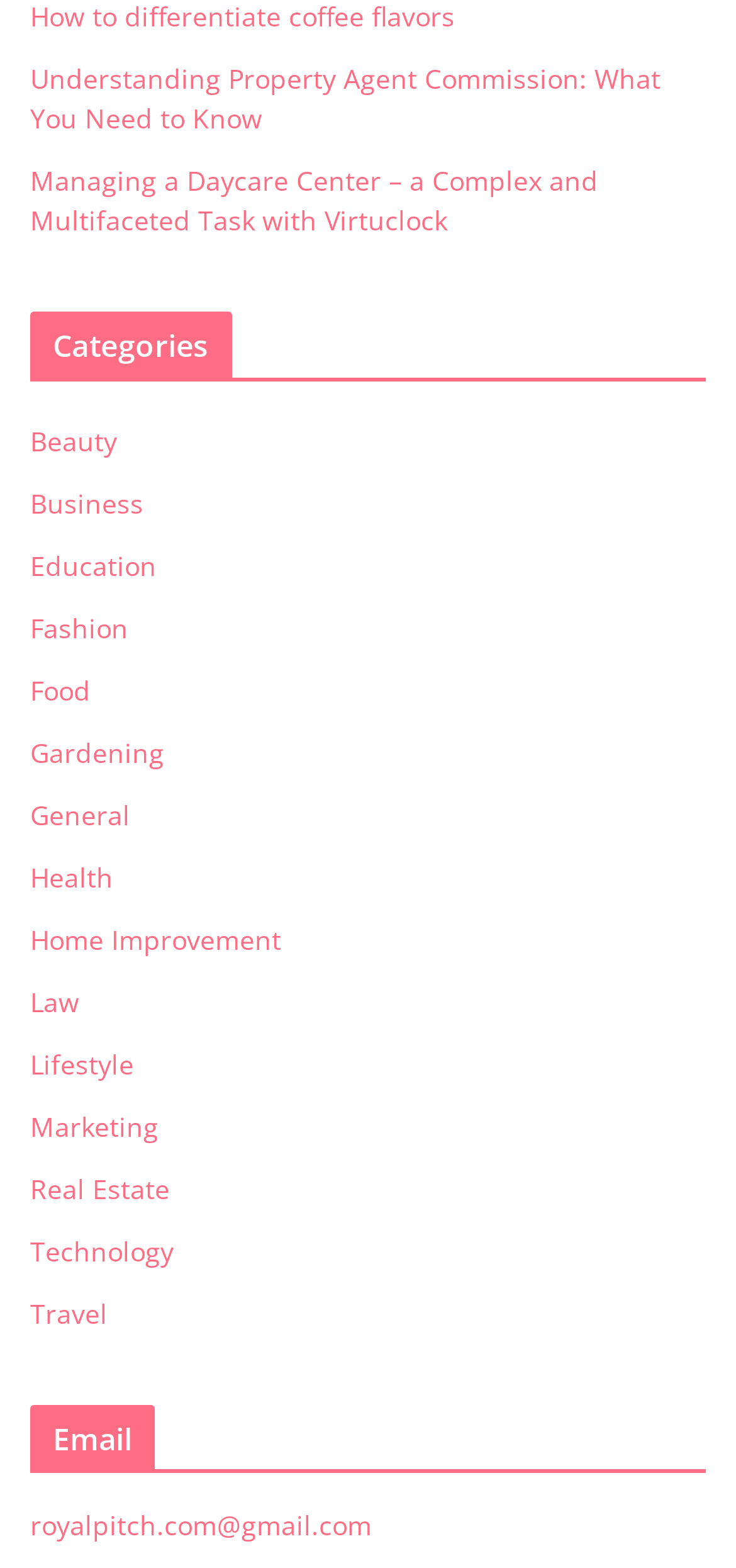Locate the bounding box coordinates of the clickable element to fulfill the following instruction: "Send an email to royalpitch.com@gmail.com". Provide the coordinates as four float numbers between 0 and 1 in the format [left, top, right, bottom].

[0.041, 0.961, 0.505, 0.984]